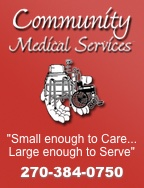Respond to the question below with a single word or phrase:
What is the contact number displayed in the image?

270-384-0750